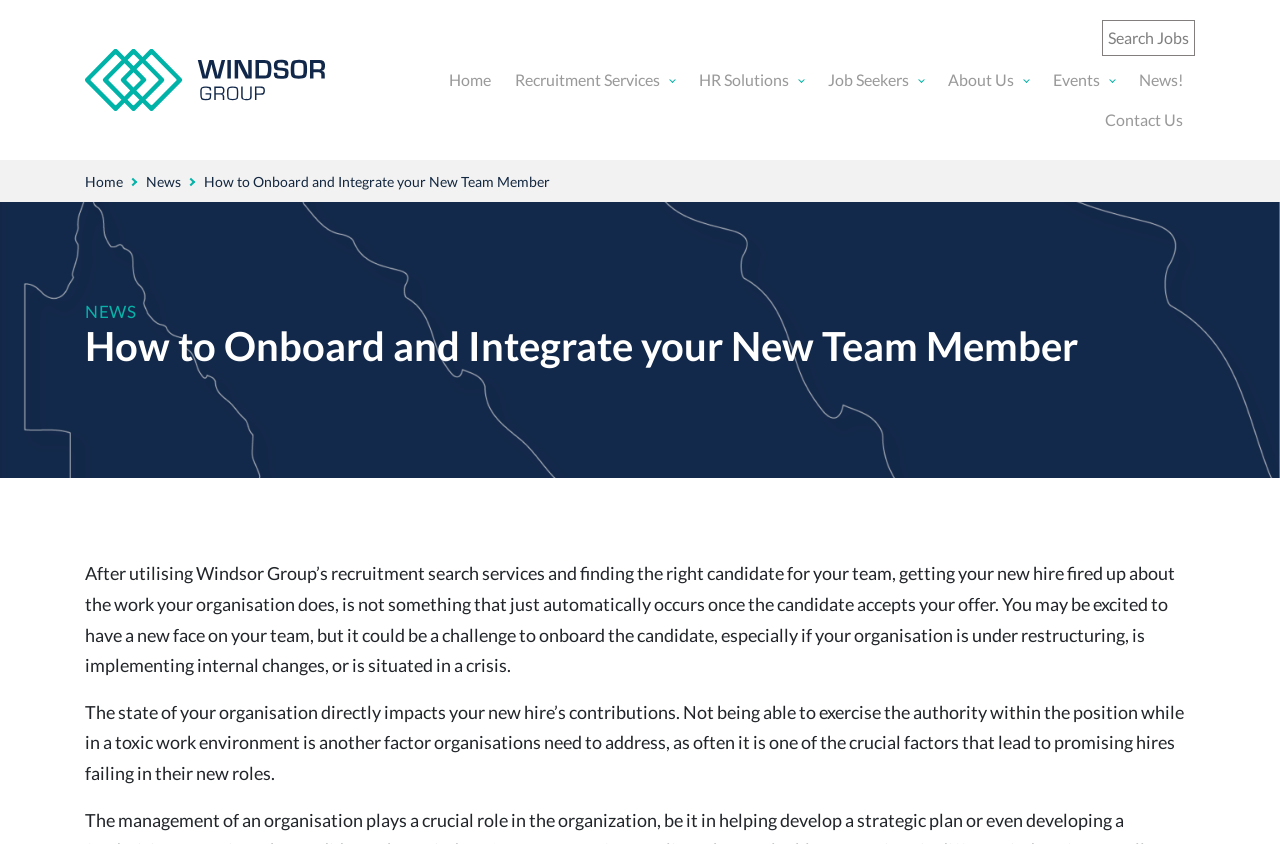Determine the bounding box coordinates of the element that should be clicked to execute the following command: "View 'Privacy Notice'".

None